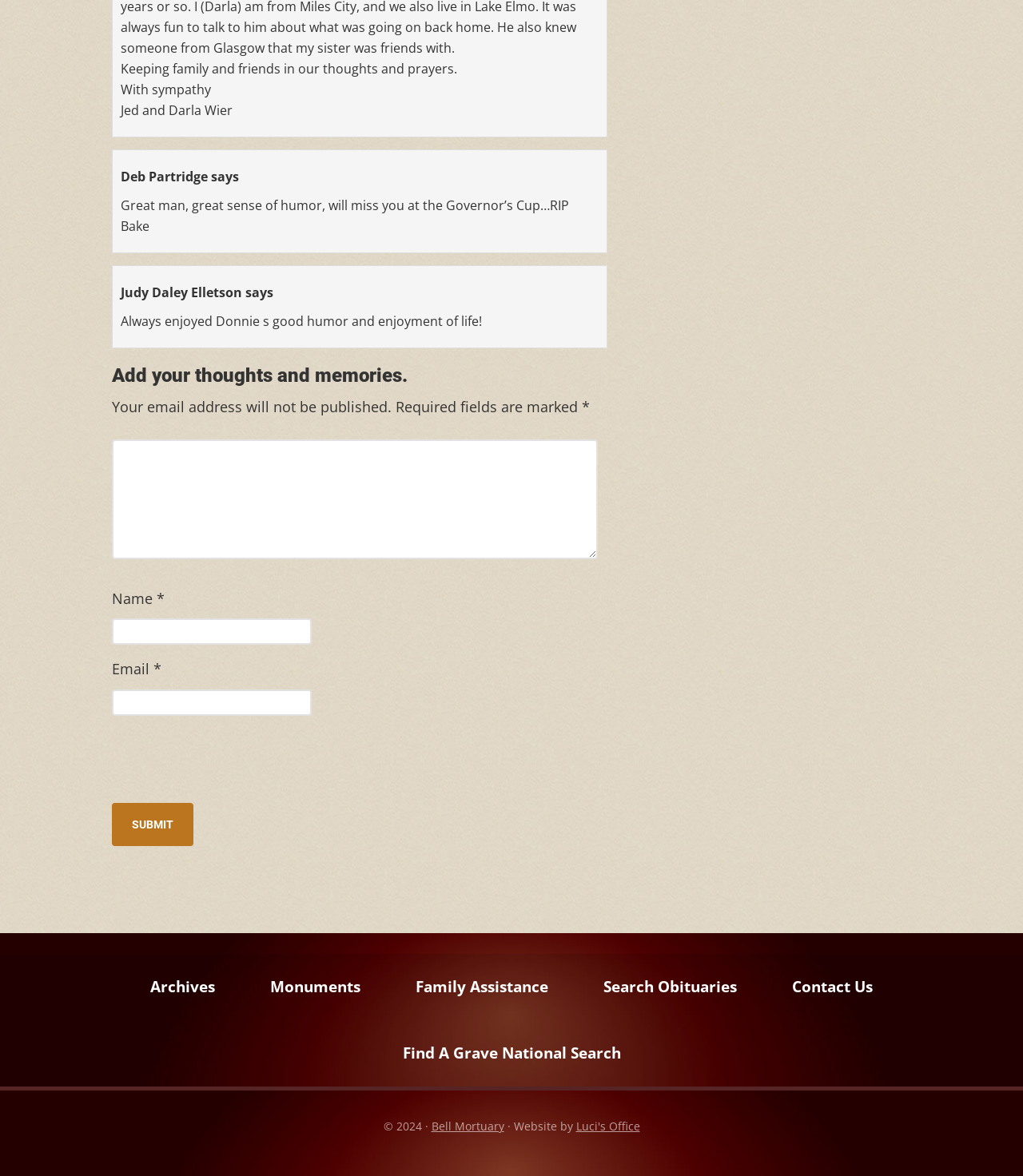Please identify the bounding box coordinates of the element's region that should be clicked to execute the following instruction: "Enter your name". The bounding box coordinates must be four float numbers between 0 and 1, i.e., [left, top, right, bottom].

[0.109, 0.526, 0.305, 0.549]